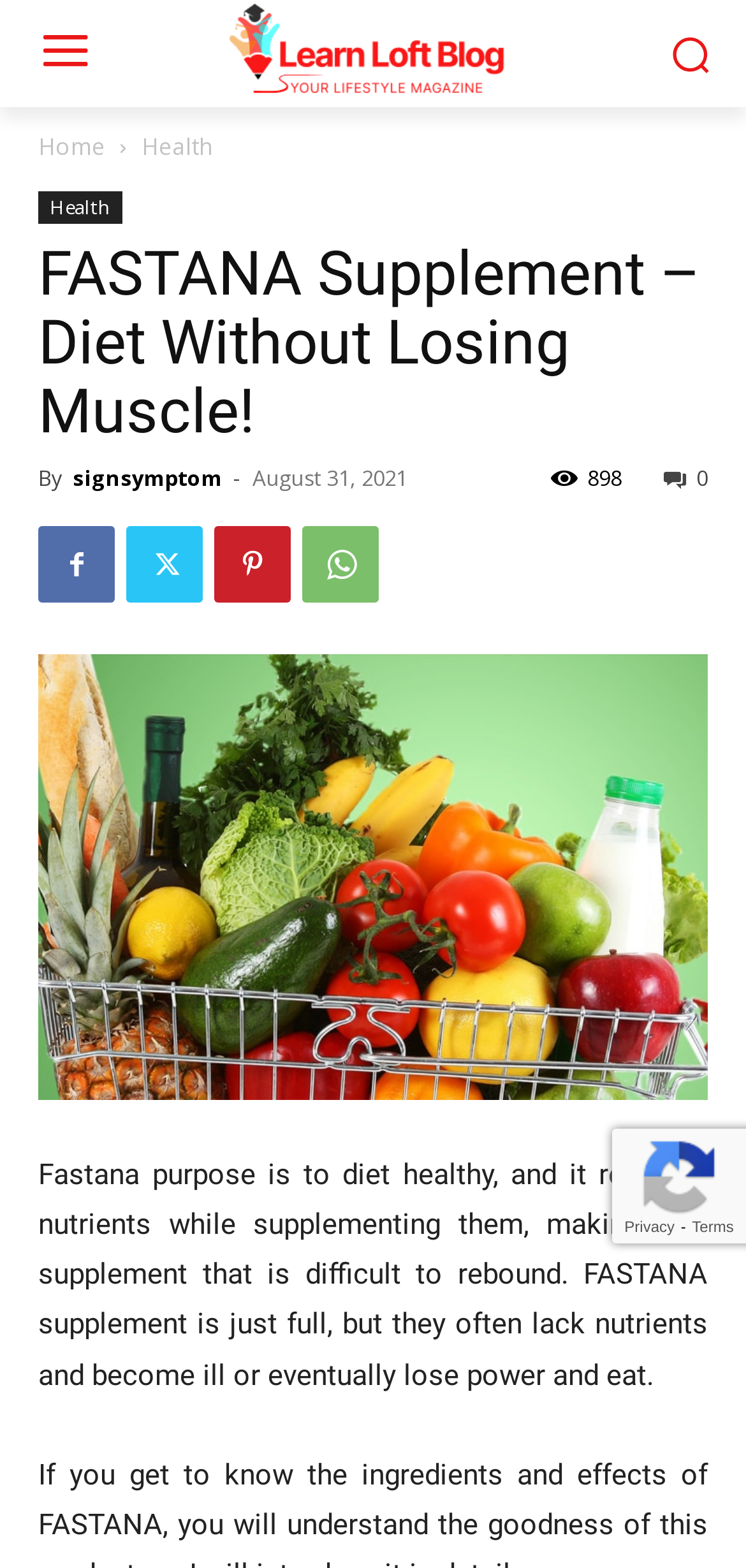Please determine the bounding box coordinates of the element's region to click in order to carry out the following instruction: "Click the logo". The coordinates should be four float numbers between 0 and 1, i.e., [left, top, right, bottom].

[0.231, 0.002, 0.769, 0.06]